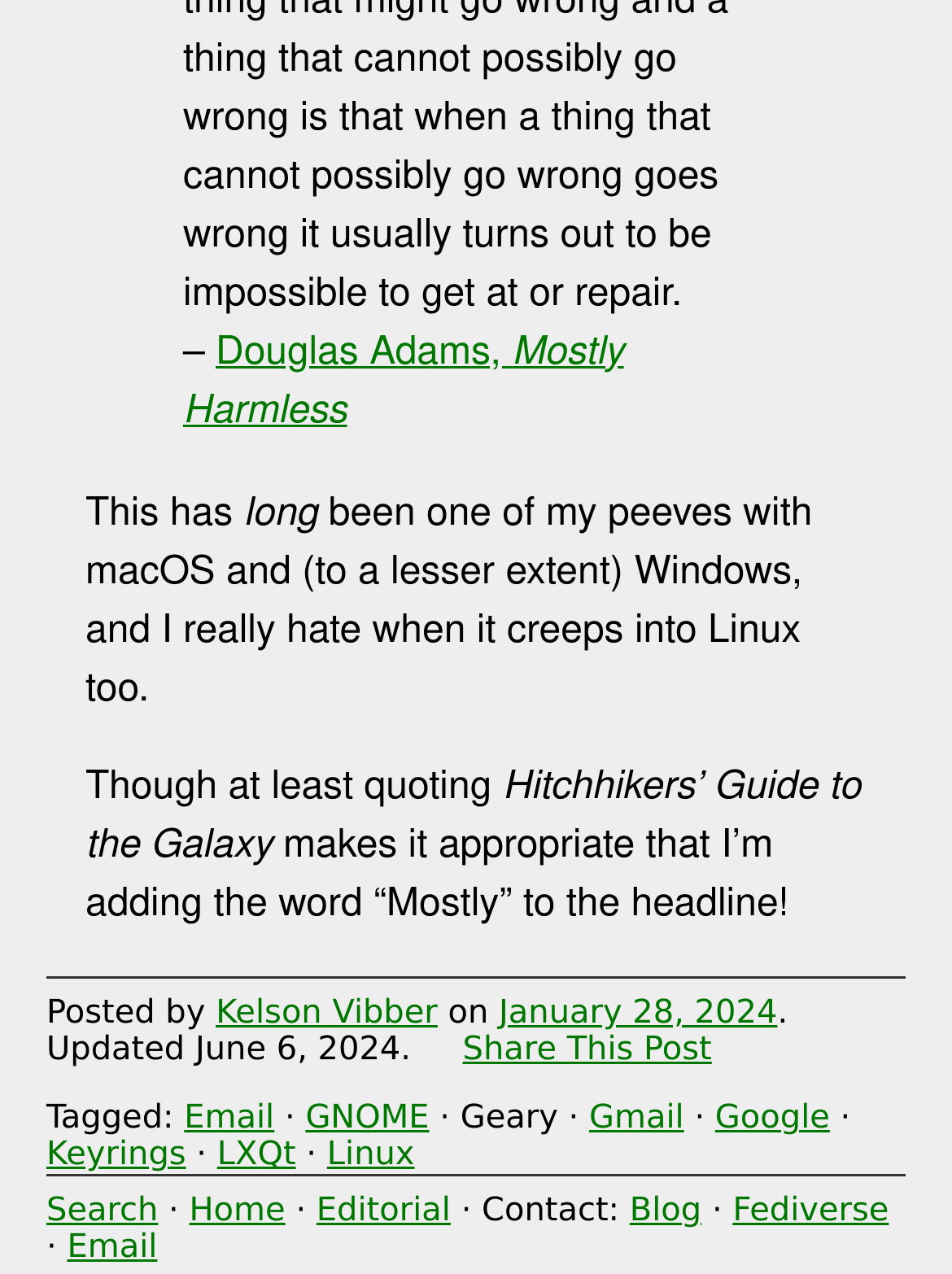Please provide the bounding box coordinates for the element that needs to be clicked to perform the following instruction: "Click on the 'Search' link". The coordinates should be given as four float numbers between 0 and 1, i.e., [left, top, right, bottom].

[0.049, 0.937, 0.166, 0.966]